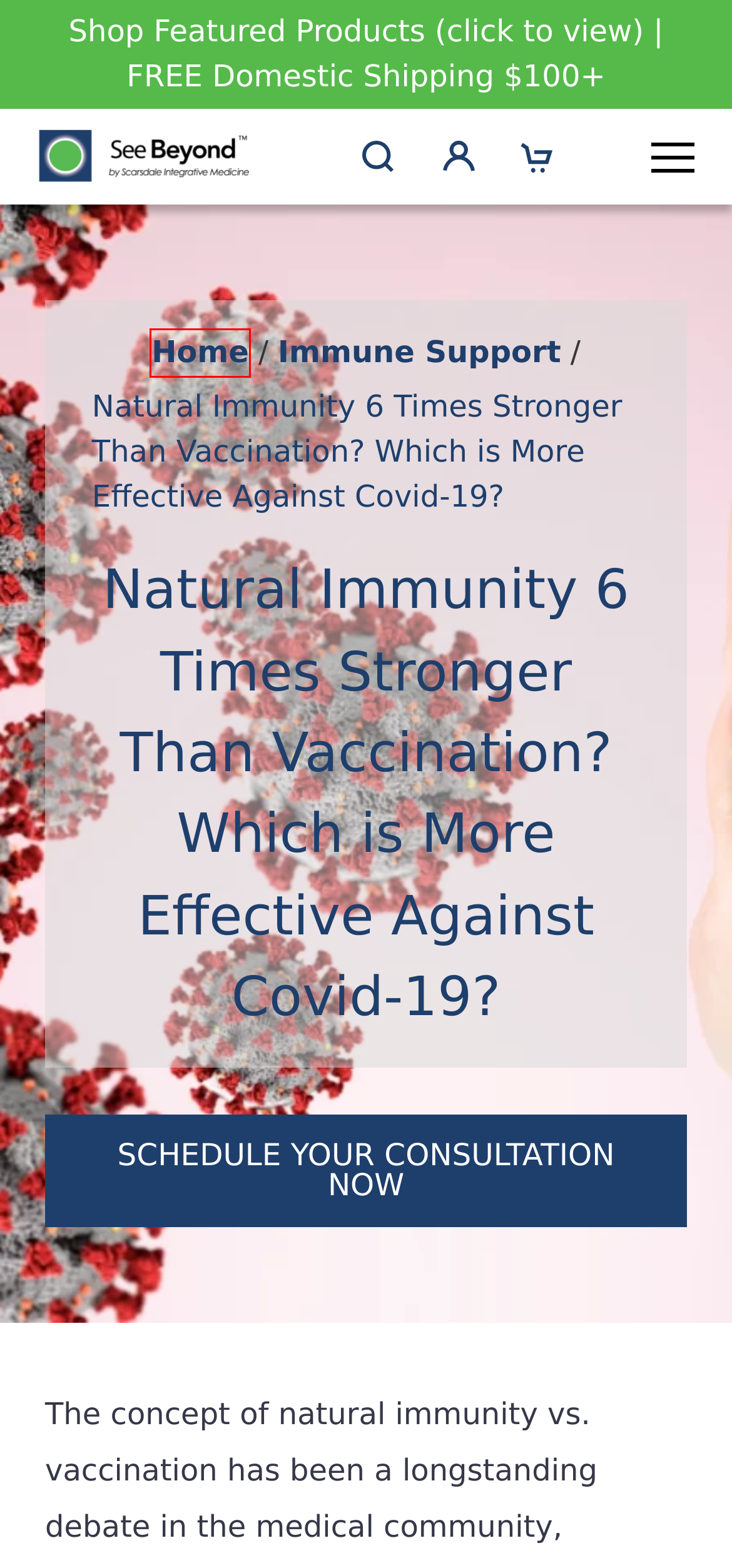You are given a screenshot of a webpage with a red bounding box around an element. Choose the most fitting webpage description for the page that appears after clicking the element within the red bounding box. Here are the candidates:
A. Innate Immunity Examples
B. Natural Killer Cells Provide Immunity
C. Category: Immune Support
D. Journal of Innate Immunity: Recent Developments
E. Do Vaccines Weaken the Natural Immune System? Debunking Common Myths
F. Shipping Policy at SeeBeyond Shop: Fast and Reliable Delivery!
G. Natural Immunity Boosters for Toddlers: A Comprehensive Guide for Parents
H. SeeBeyond Medicine Shop

H